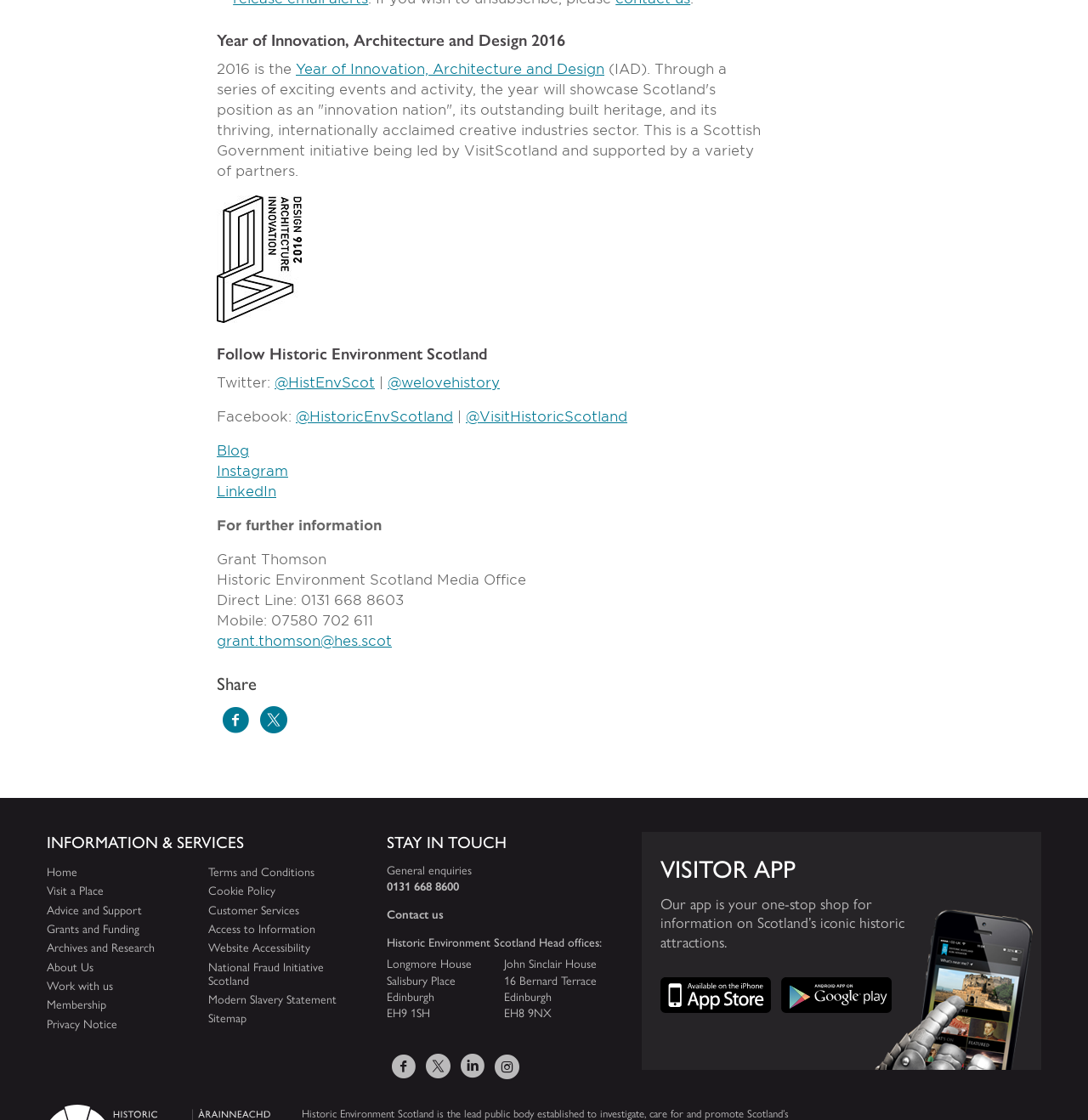Based on the image, please respond to the question with as much detail as possible:
How many links are there in the footer section?

I counted the number of link elements in the footer section of the page and found that there are 15 links.